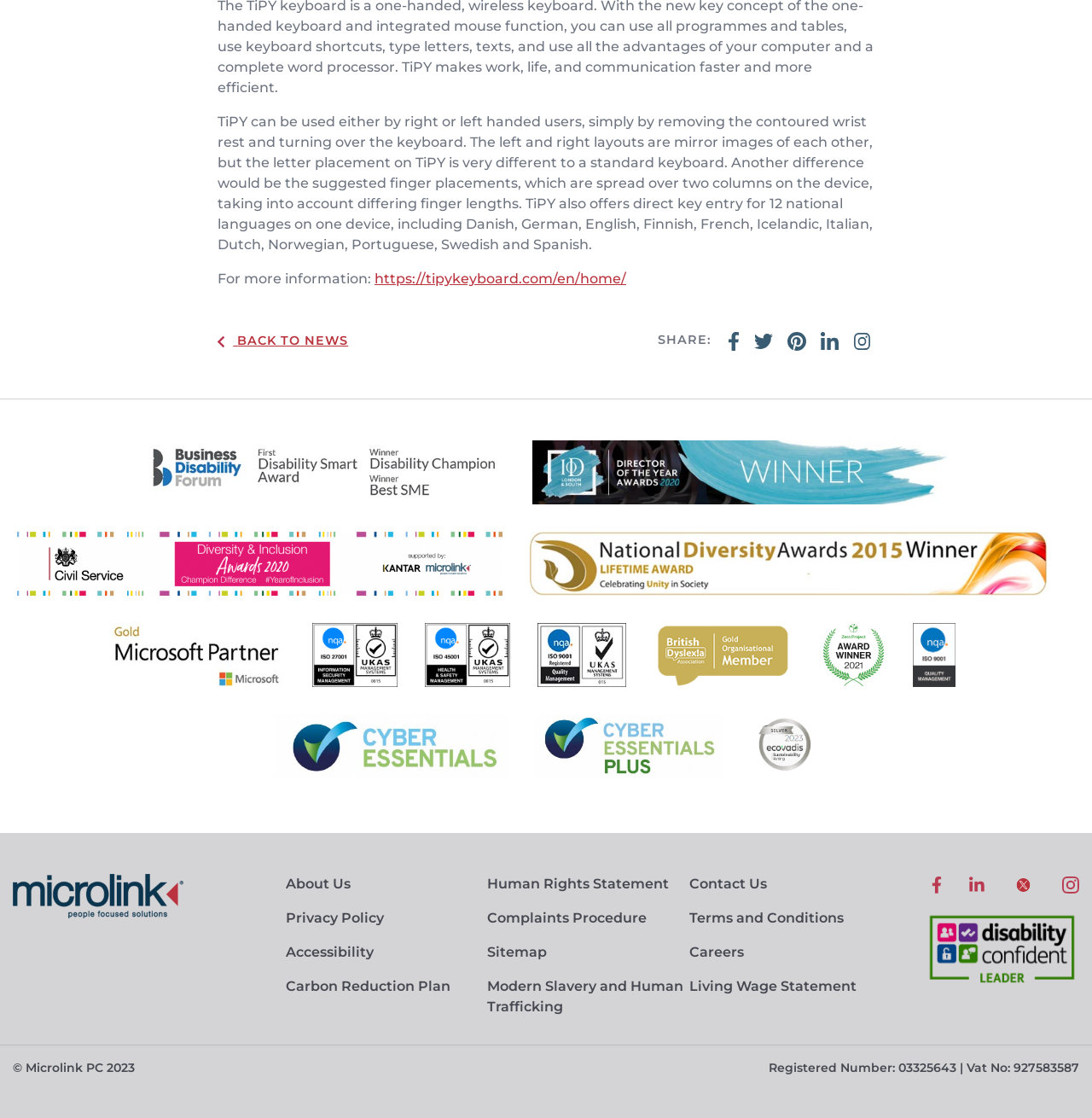Identify the bounding box coordinates of the clickable region required to complete the instruction: "Go back to news". The coordinates should be given as four float numbers within the range of 0 and 1, i.e., [left, top, right, bottom].

[0.199, 0.298, 0.319, 0.312]